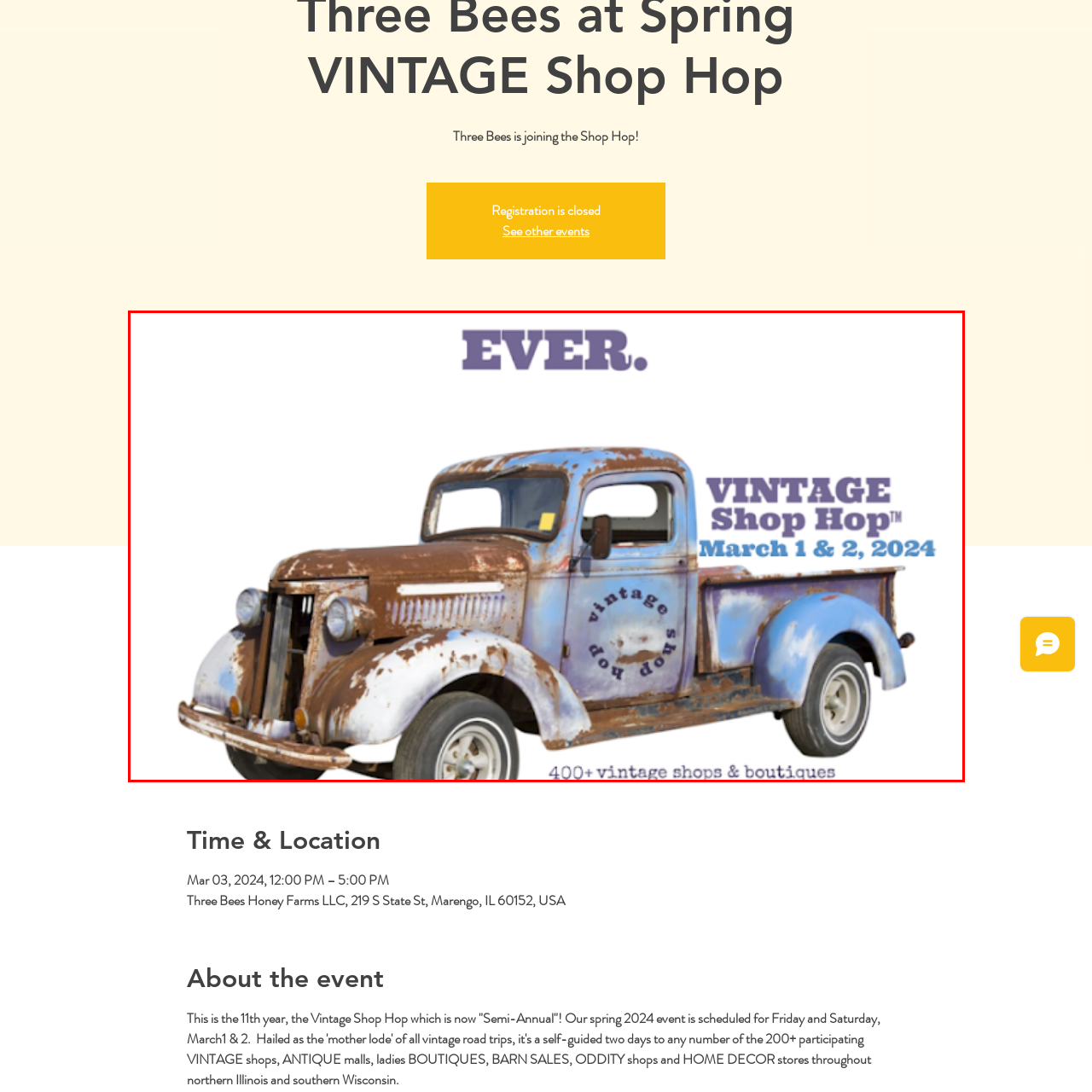Concentrate on the part of the image bordered in red, How many participating vintage shops are mentioned? Answer concisely with a word or phrase.

400